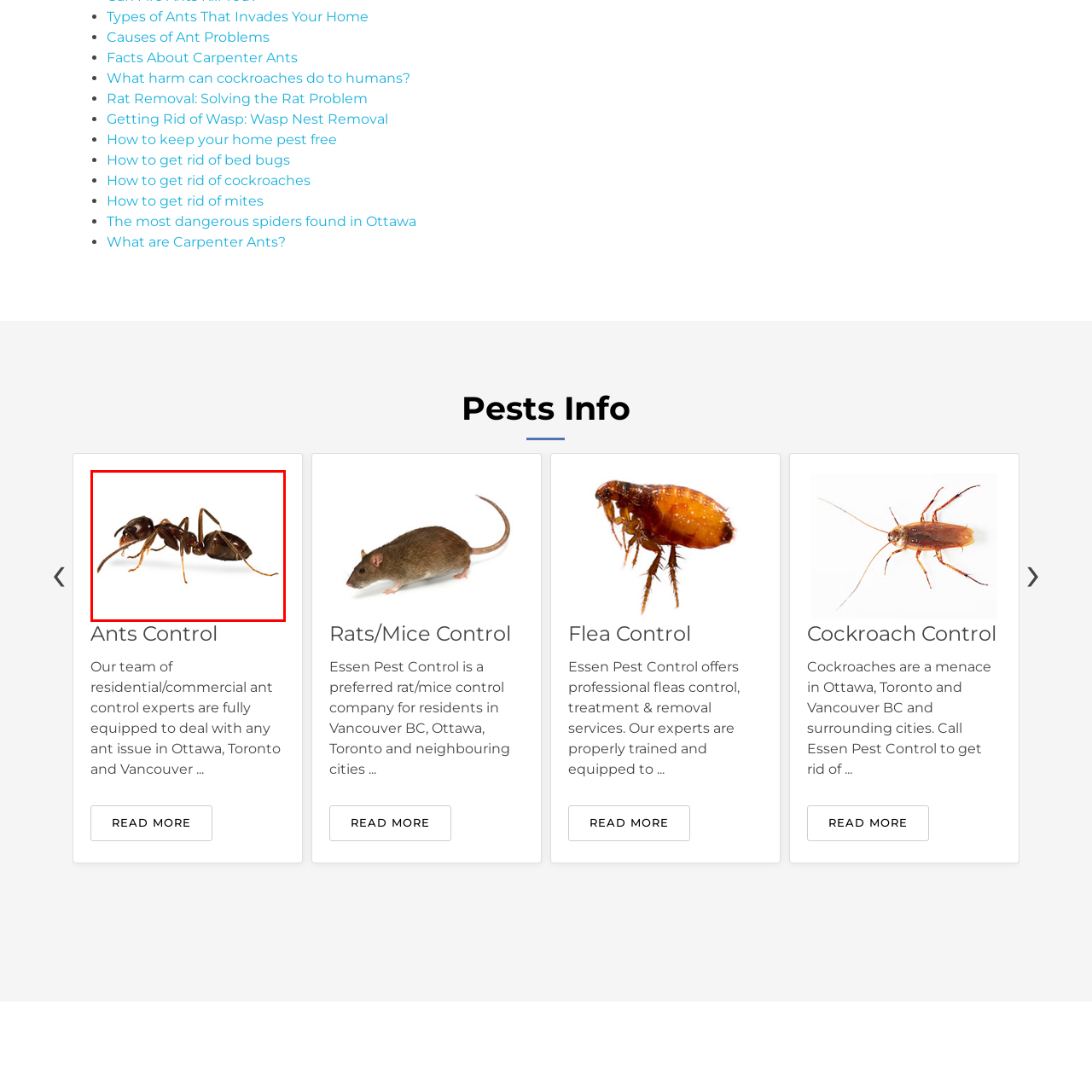Focus your attention on the image enclosed by the red boundary and provide a thorough answer to the question that follows, based on the image details: What is the consequence of carpenter ants' wood-boring behavior?

The caption explains that carpenter ants' wood-boring behavior 'can lead to structural damage in homes', implying that this is the consequence of their behavior.